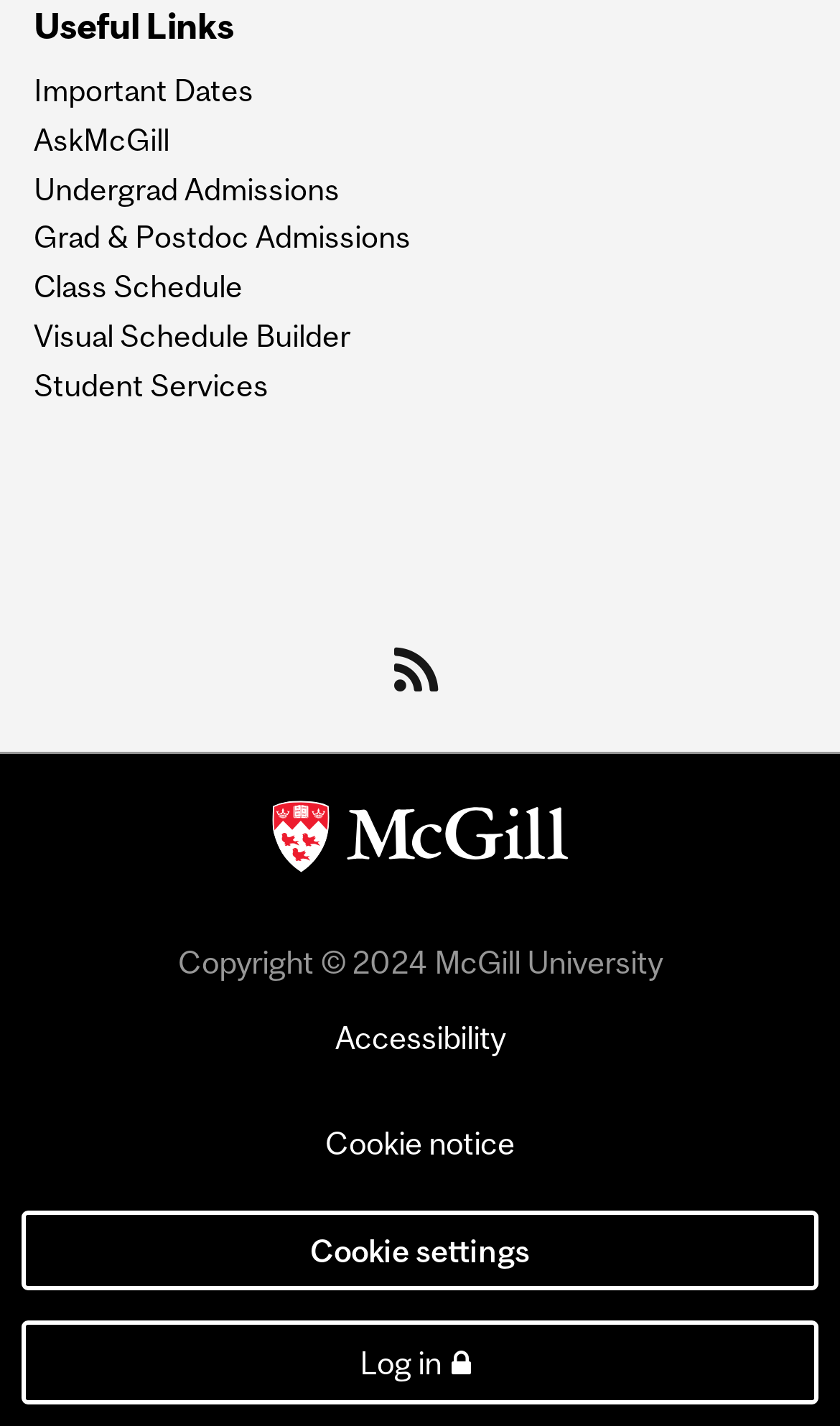Find the bounding box coordinates of the element to click in order to complete the given instruction: "Go to Undergrad Admissions."

[0.04, 0.122, 0.491, 0.144]